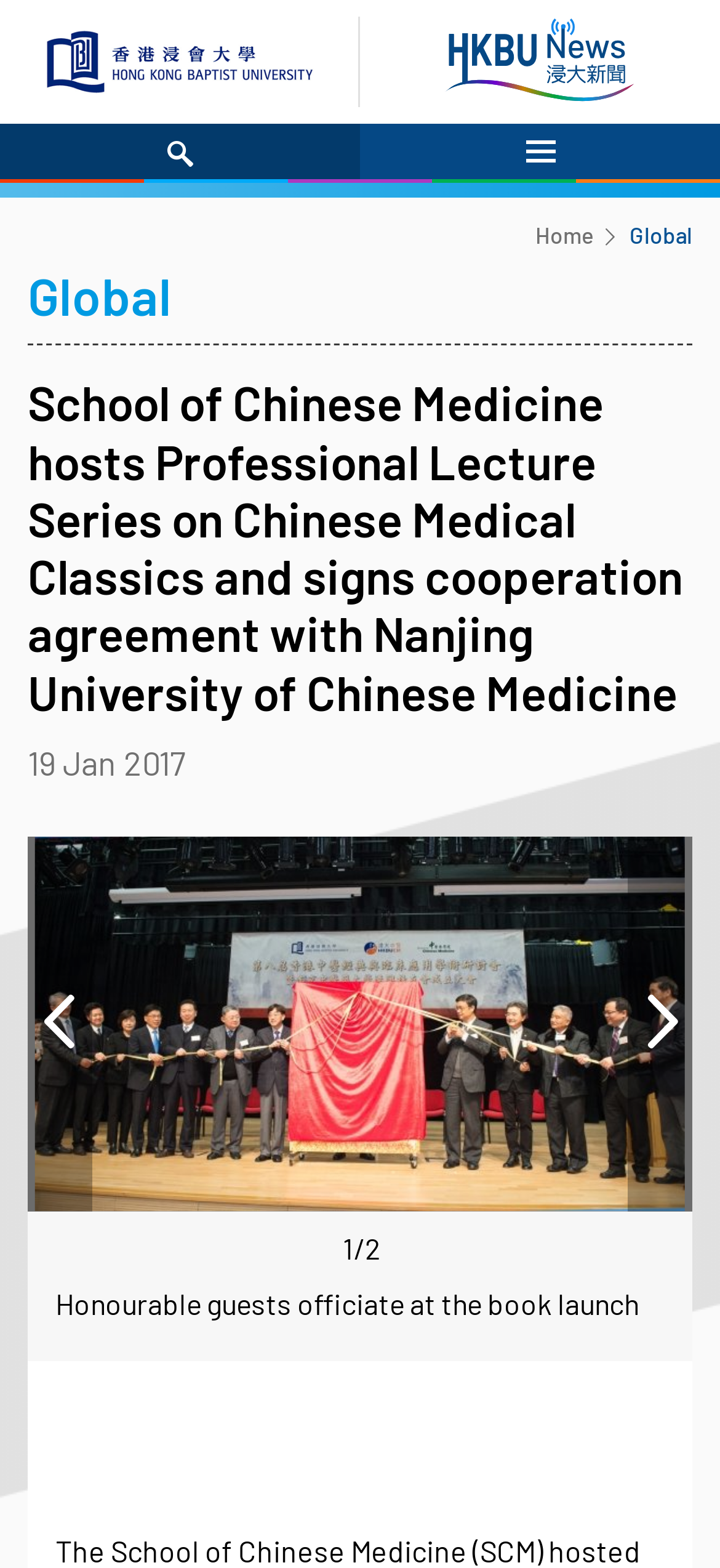Locate the bounding box coordinates of the segment that needs to be clicked to meet this instruction: "Click the Next button".

[0.877, 0.624, 0.962, 0.683]